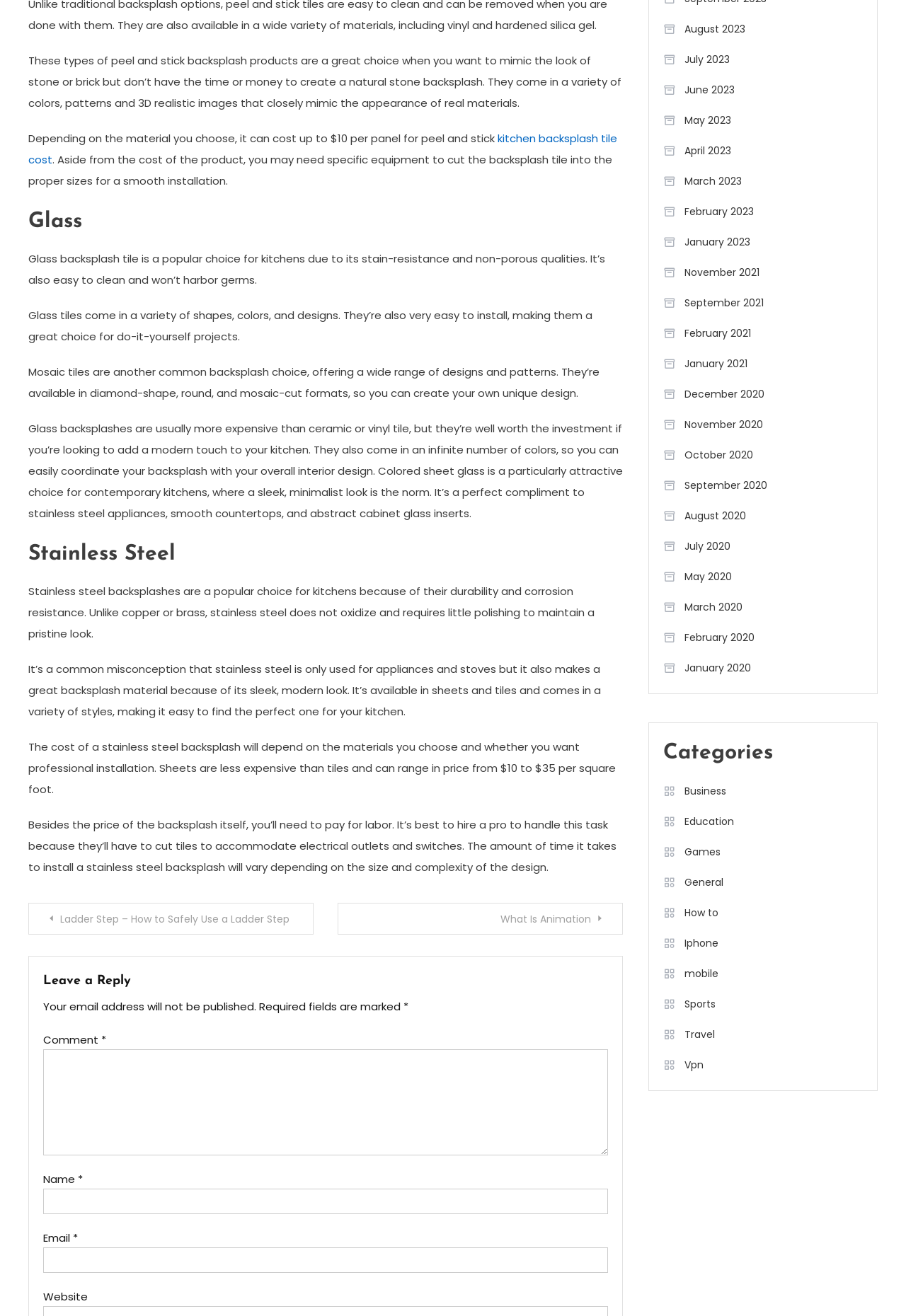Pinpoint the bounding box coordinates of the clickable element to carry out the following instruction: "Leave a reply."

[0.048, 0.74, 0.145, 0.752]